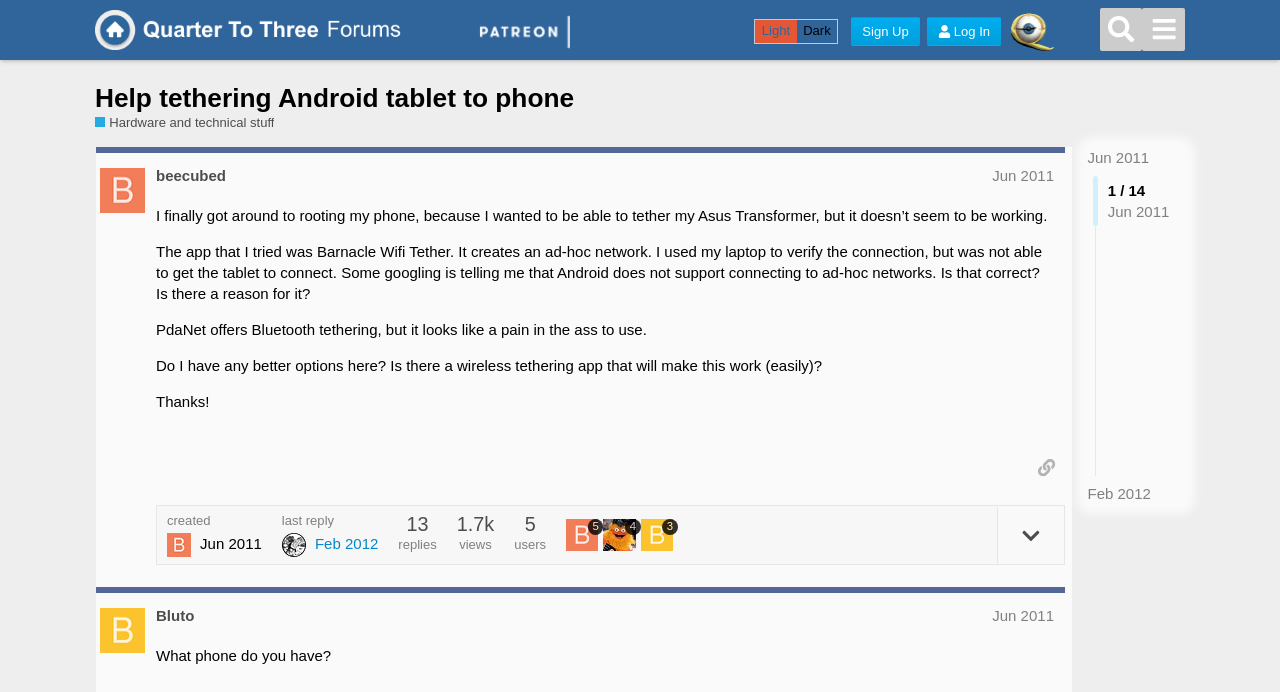Give a detailed overview of the webpage's appearance and contents.

This webpage is a forum discussion page titled "Help tethering Android tablet to phone - Hardware and technical stuff - Quarter To Three Forums". At the top, there is a header section with a link to "Quarter To Three Forums" and an image of the same. Below this, there are two buttons, "Sign Up" and "Log In", and a link to "Qt3 front page" with an image. On the top right, there are buttons for "Search" and a menu.

The main content of the page is a discussion thread with two posts. The first post, by "beecubed" in June 2011, asks for help with tethering an Android tablet to a phone. The post describes the issue and asks for suggestions. Below this post, there are several buttons and links, including a "share a link to this post" button and a link to the last reply in February 2012.

The second post, by "Bluto" in June 2011, is a response to the first post and asks a question about the phone model. Below this post, there are no additional comments or responses.

On the right side of the page, there are links to other pages, including "Support Qt3 on Patreon" with an image, and a link to "Dark" and "Light" themes. At the bottom of the page, there are links to other pages, including "1 / 14" and "Feb 2012".